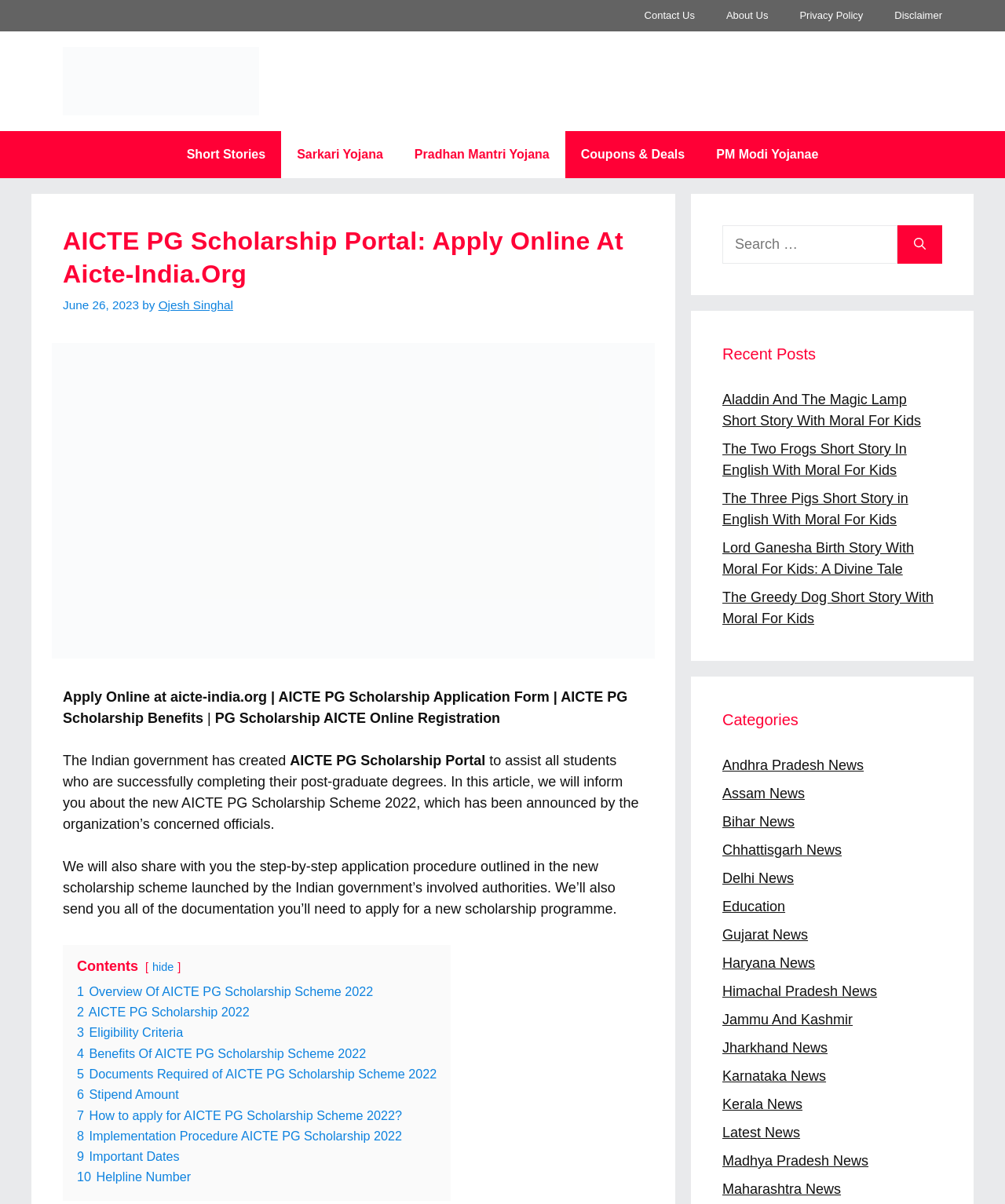Specify the bounding box coordinates for the region that must be clicked to perform the given instruction: "Check the 'Recent Posts' section".

[0.719, 0.284, 0.938, 0.304]